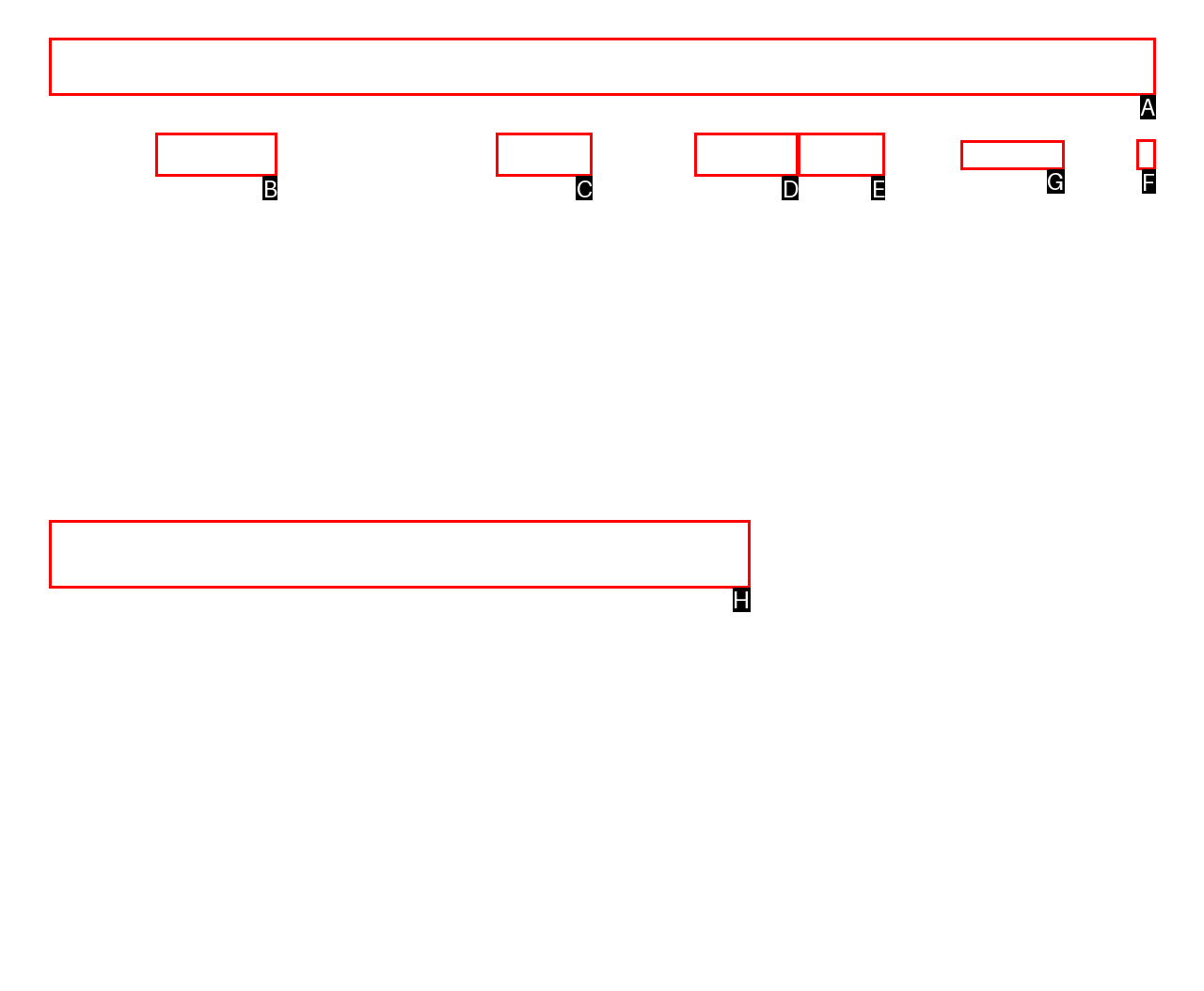Determine which option should be clicked to carry out this task: Read the article about NTU's new institute
State the letter of the correct choice from the provided options.

H